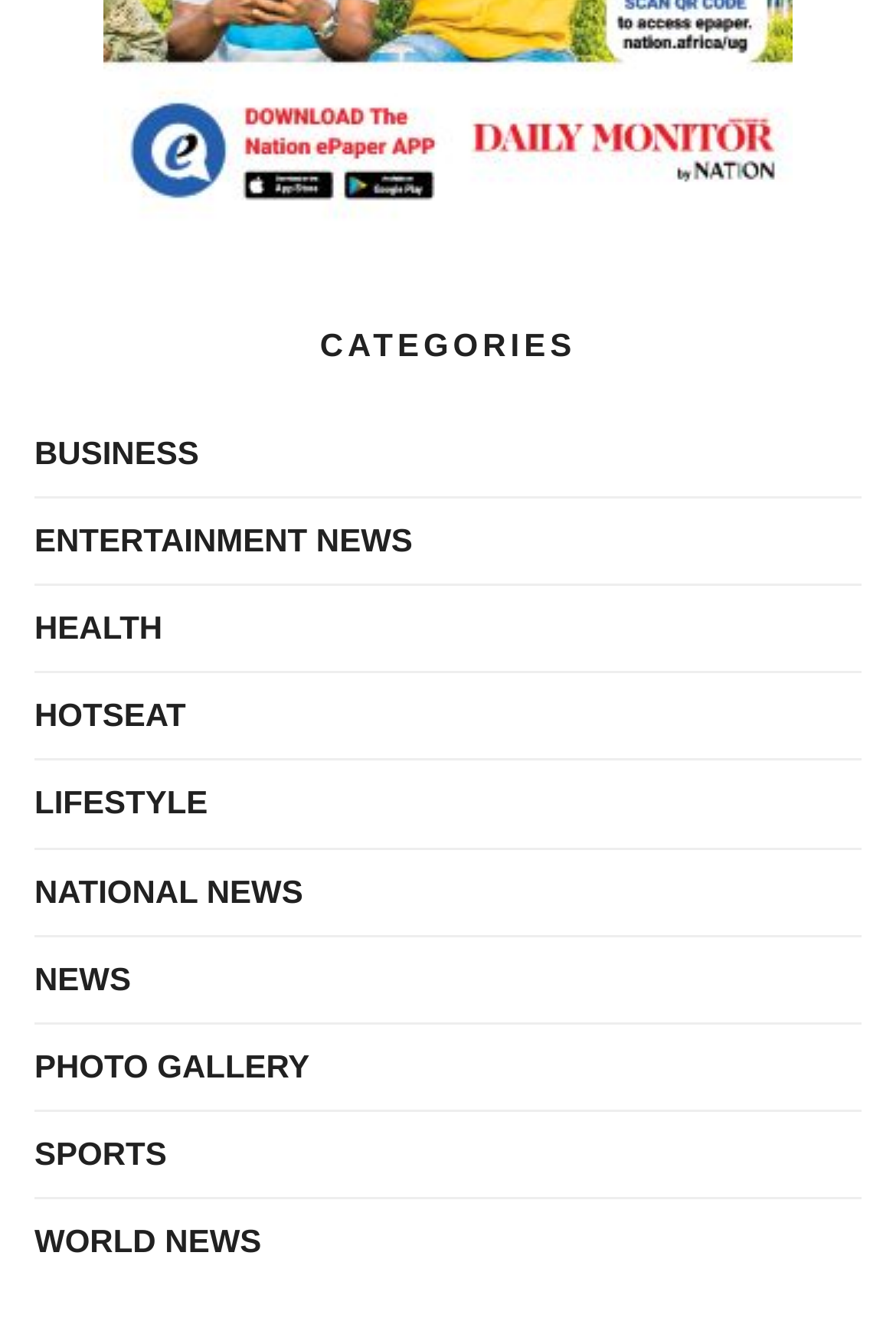Predict the bounding box of the UI element based on this description: "Lifestyle".

[0.038, 0.577, 0.232, 0.62]